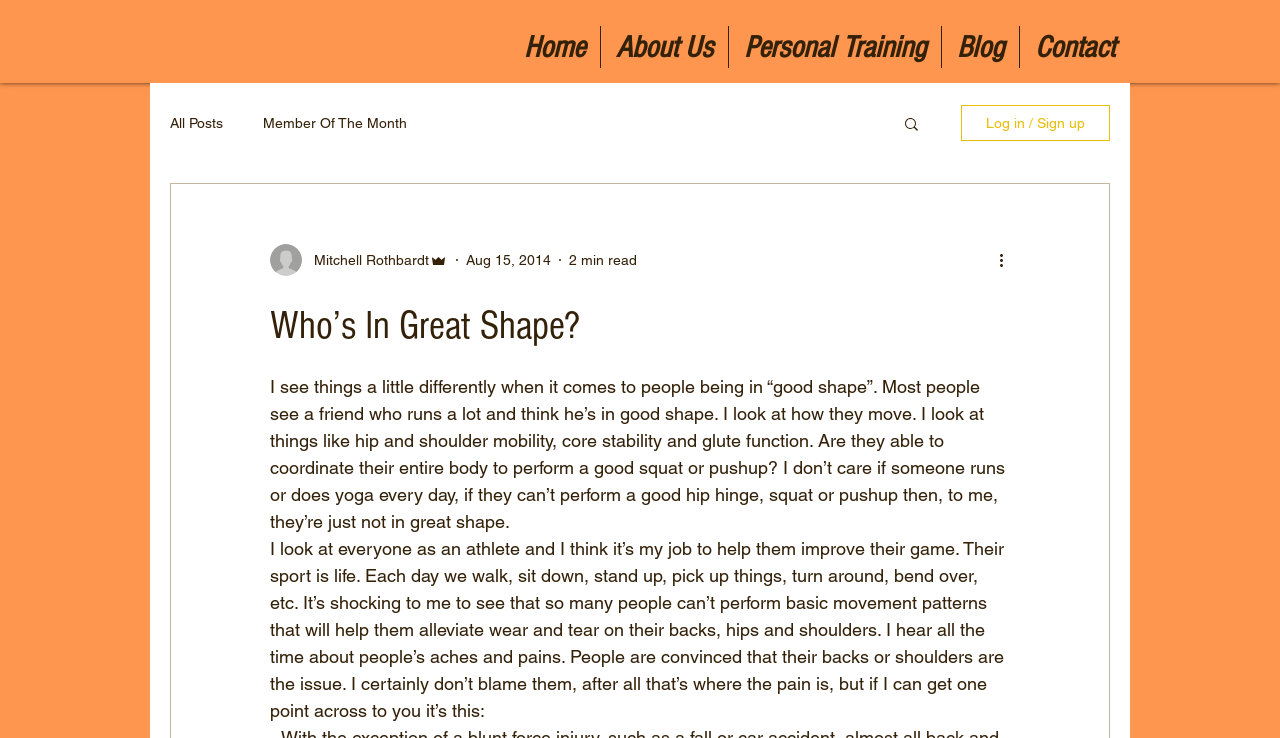Look at the image and answer the question in detail:
What is the purpose of the author's work?

The author's goal is to help people improve their movement patterns and alleviate wear and tear on their bodies, rather than just focusing on a specific fitness goal or activity.